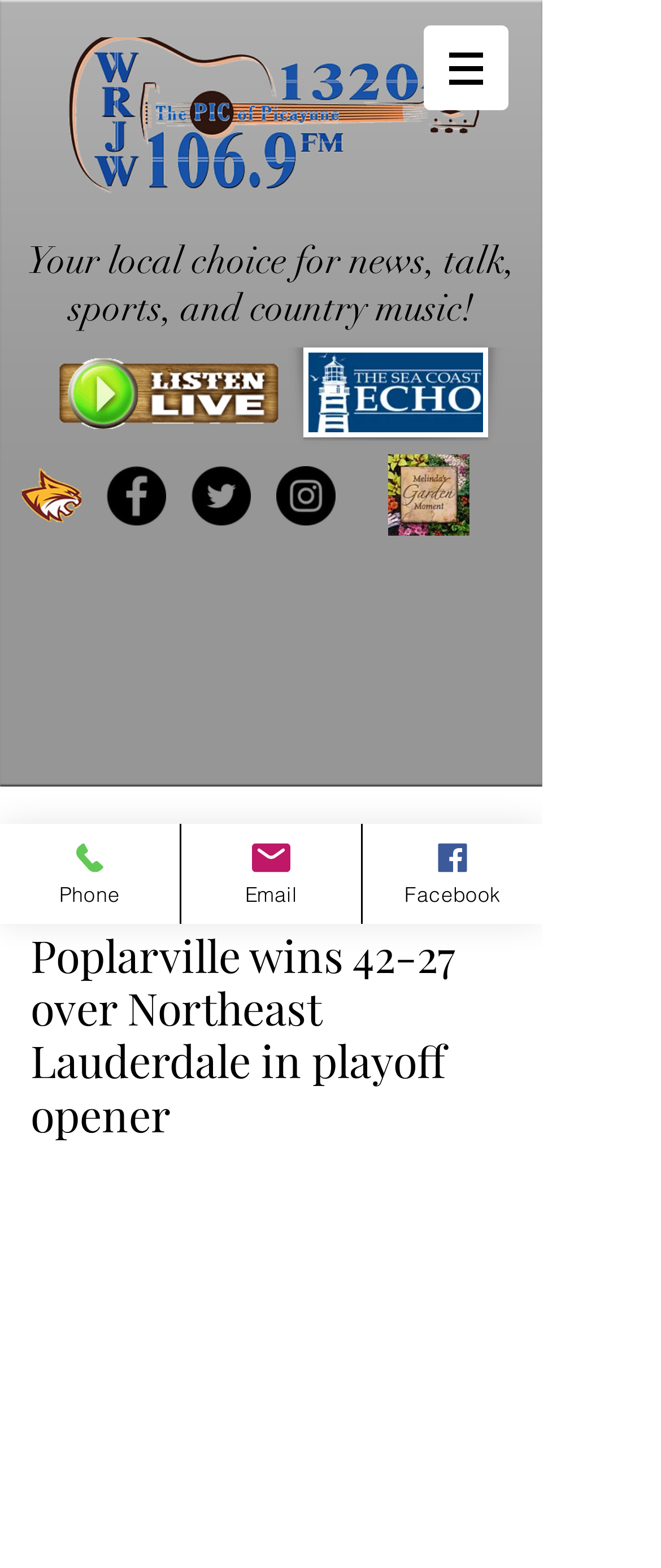Provide the bounding box coordinates of the HTML element described as: "name="submit" value="Post Comment"". The bounding box coordinates should be four float numbers between 0 and 1, i.e., [left, top, right, bottom].

None